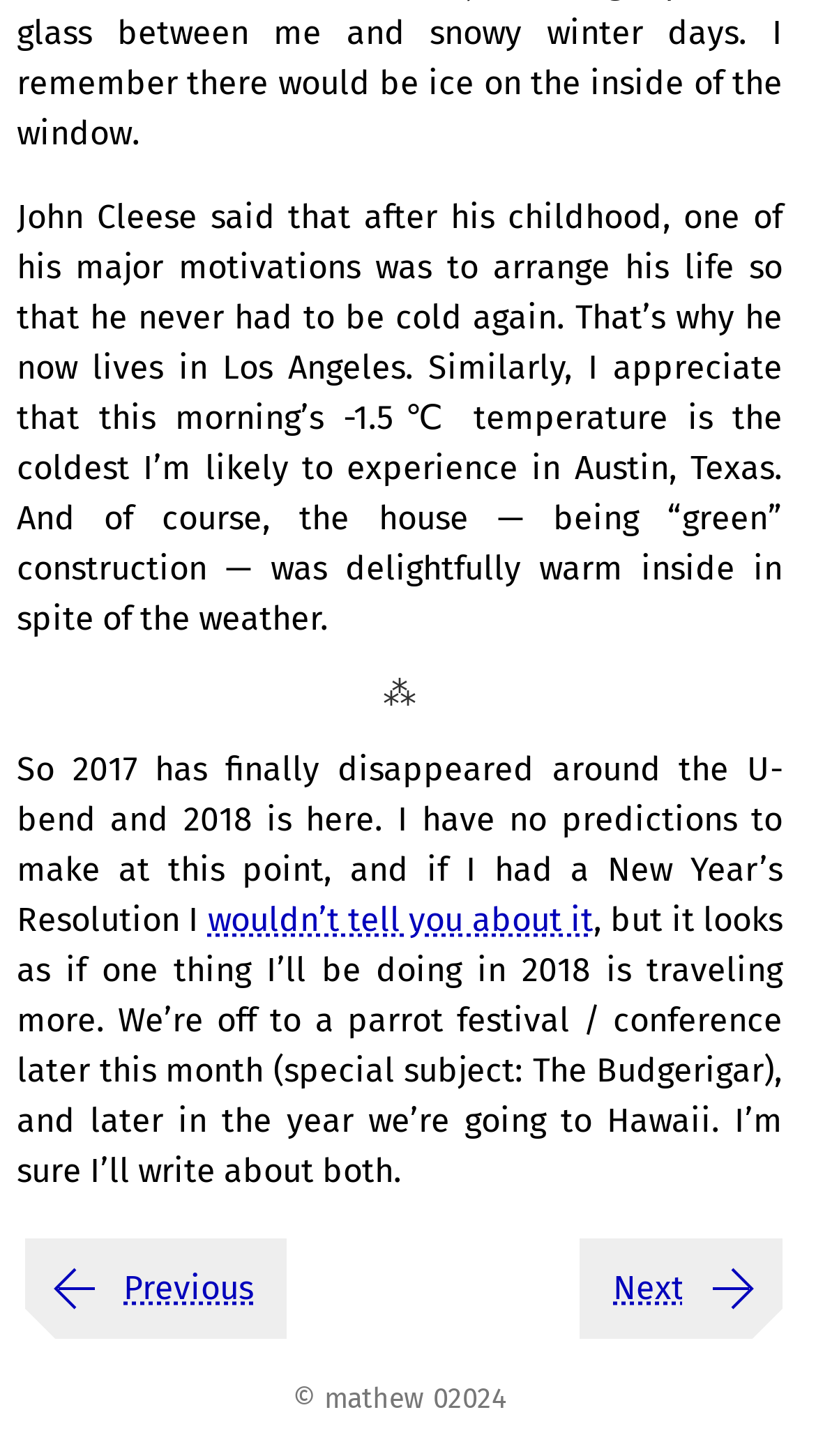Bounding box coordinates are specified in the format (top-left x, top-left y, bottom-right x, bottom-right y). All values are floating point numbers bounded between 0 and 1. Please provide the bounding box coordinate of the region this sentence describes: Previous

[0.031, 0.851, 0.349, 0.92]